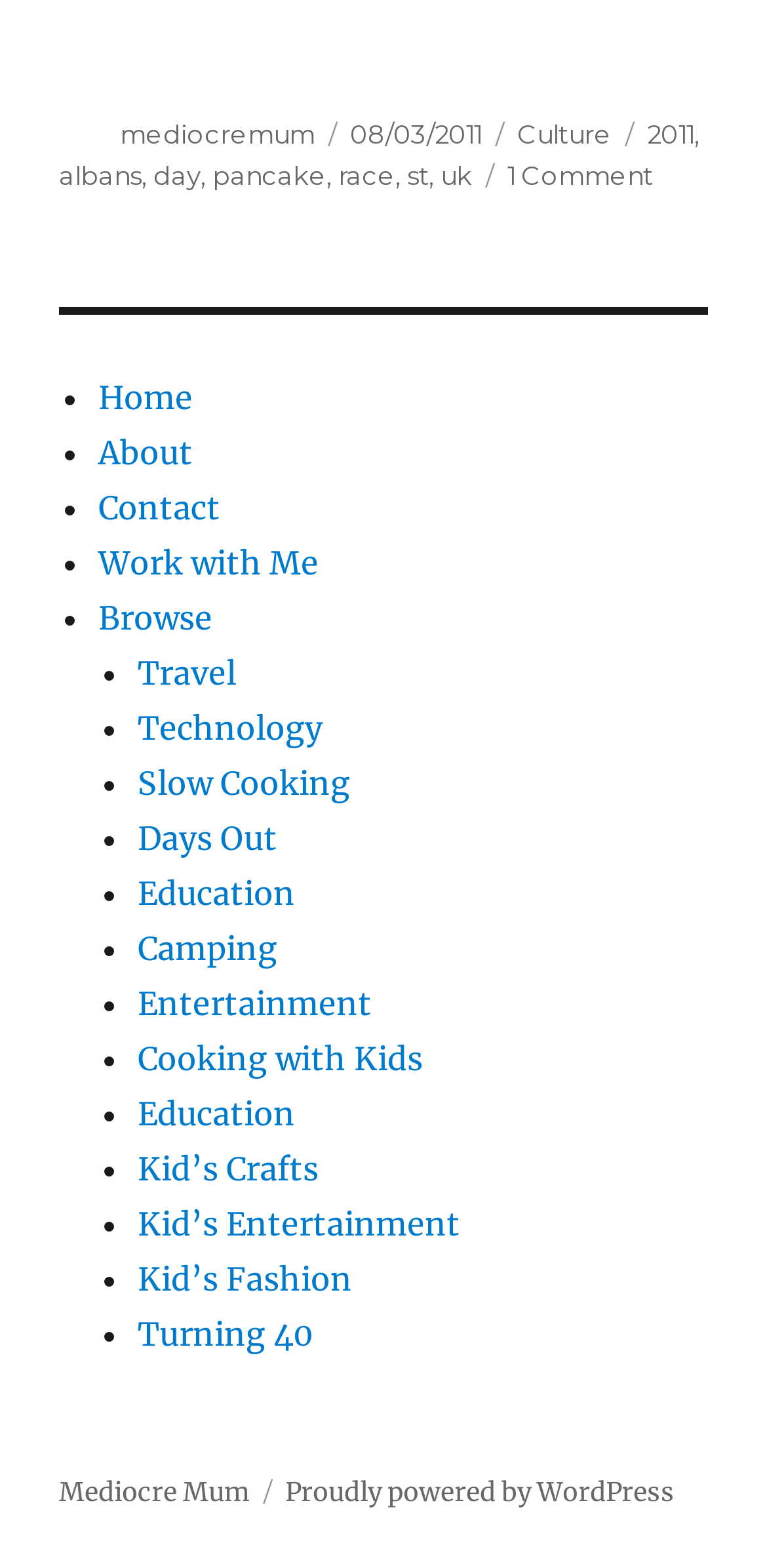What is the title of the post?
Based on the visual content, answer with a single word or a brief phrase.

My First Pancake Race, St Albans, 2011